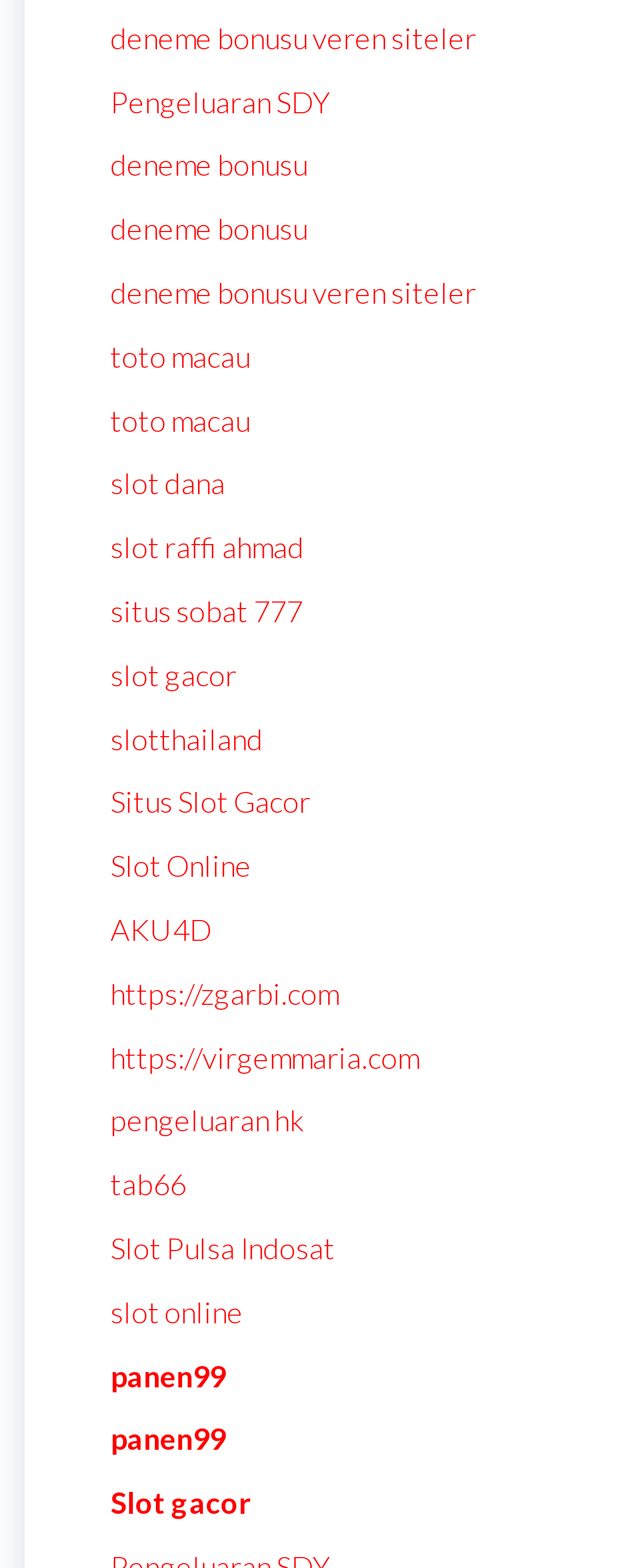Please mark the clickable region by giving the bounding box coordinates needed to complete this instruction: "Access Slot Pulsa Indosat".

[0.172, 0.784, 0.524, 0.807]